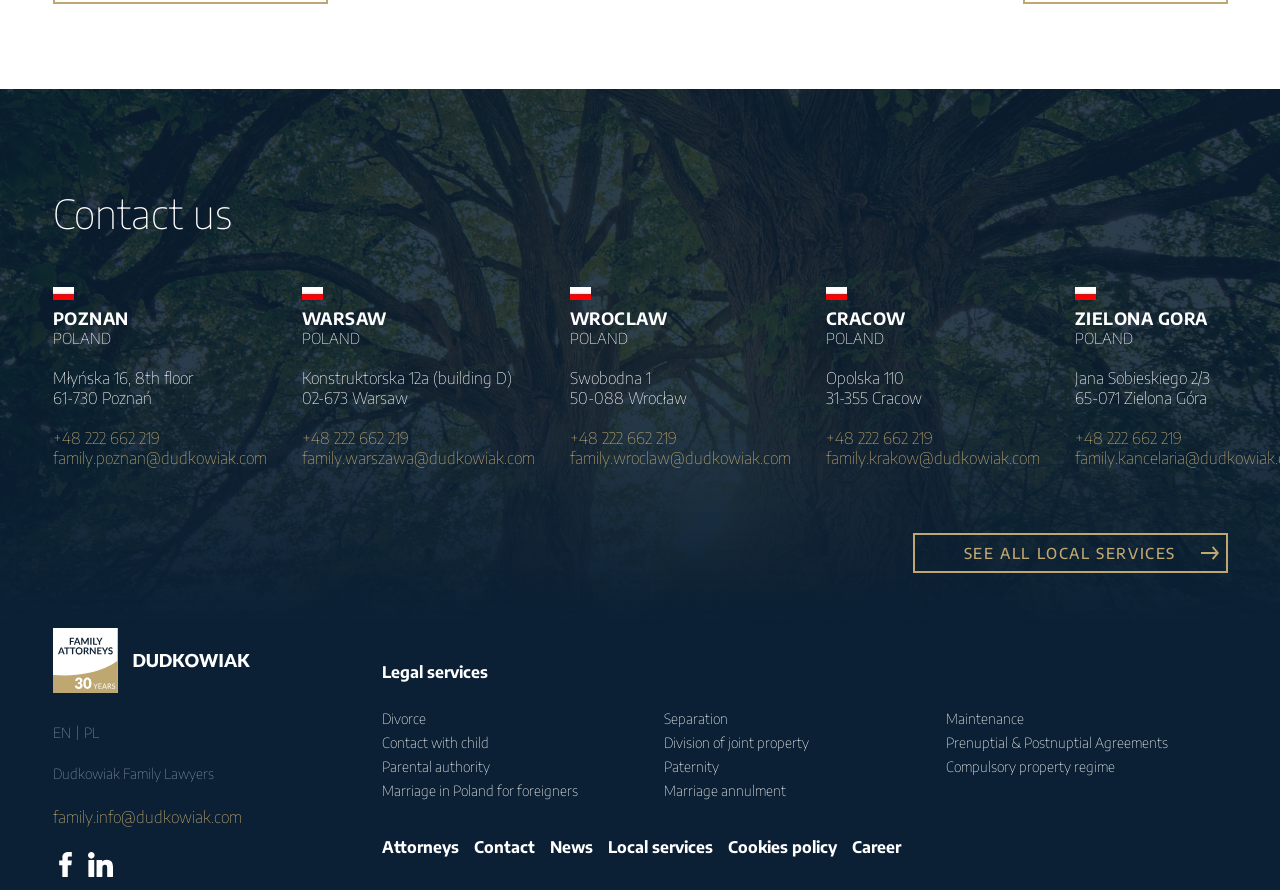Given the description of the UI element: "Marriage in Poland for foreigners", predict the bounding box coordinates in the form of [left, top, right, bottom], with each value being a float between 0 and 1.

[0.298, 0.878, 0.451, 0.898]